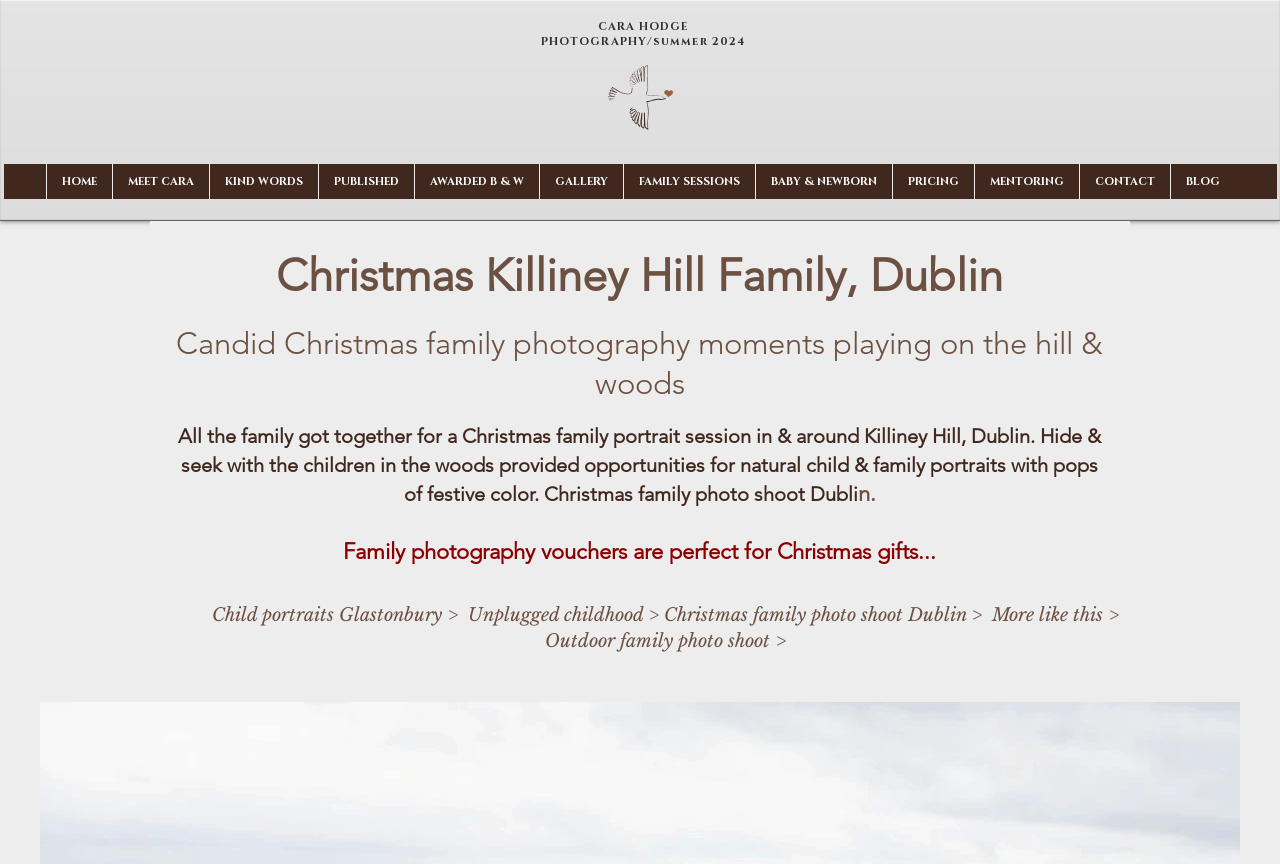From the image, can you give a detailed response to the question below:
What activity are the children doing in the woods?

The activity is mentioned in the paragraph 'All the family got together for a Christmas family portrait session in & around Killiney Hill, Dublin. Hide & seek with the children in the woods provided opportunities for natural child & family portraits...'.